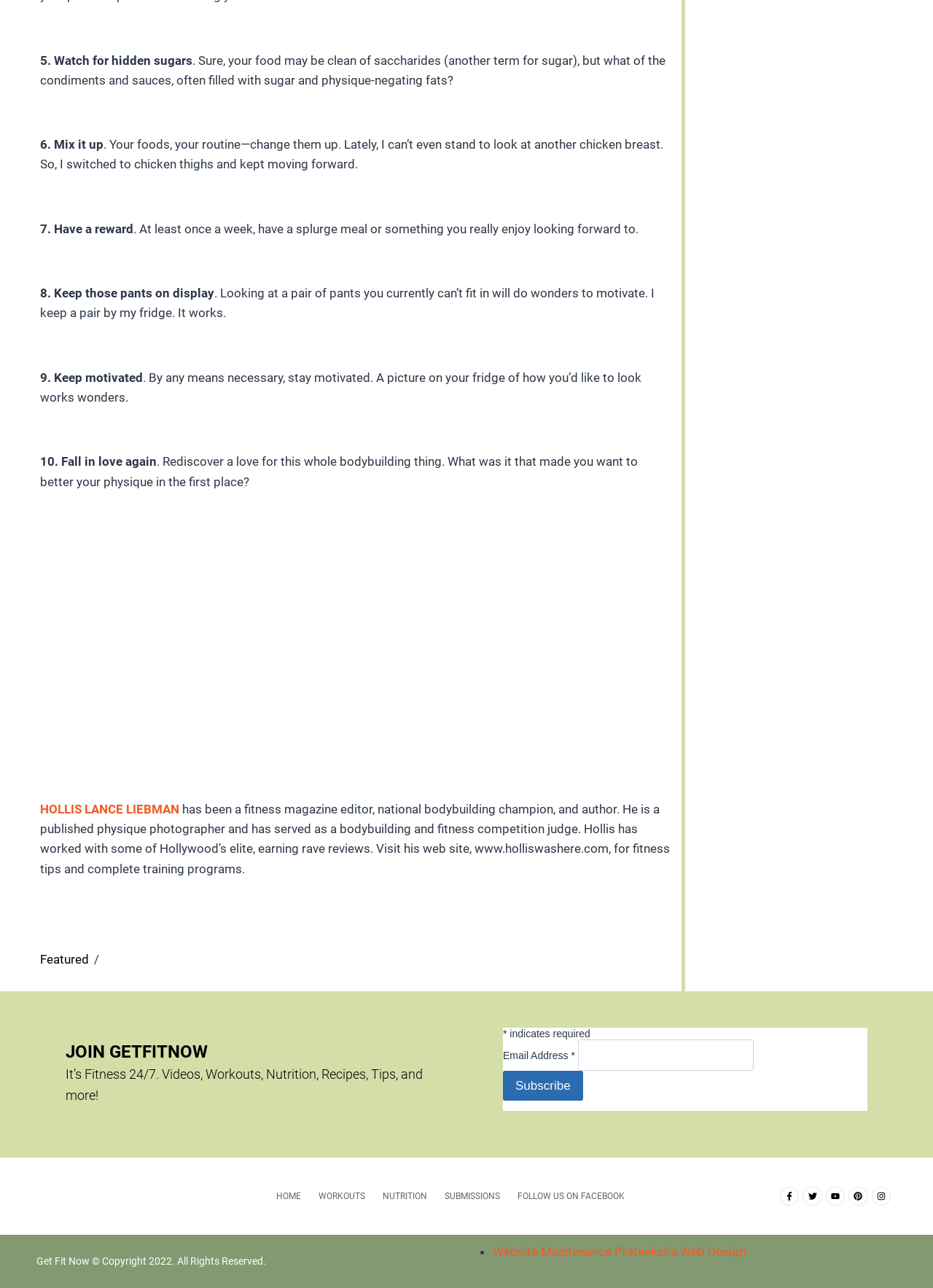Provide the bounding box coordinates of the area you need to click to execute the following instruction: "Go to the HOME page".

[0.287, 0.916, 0.332, 0.942]